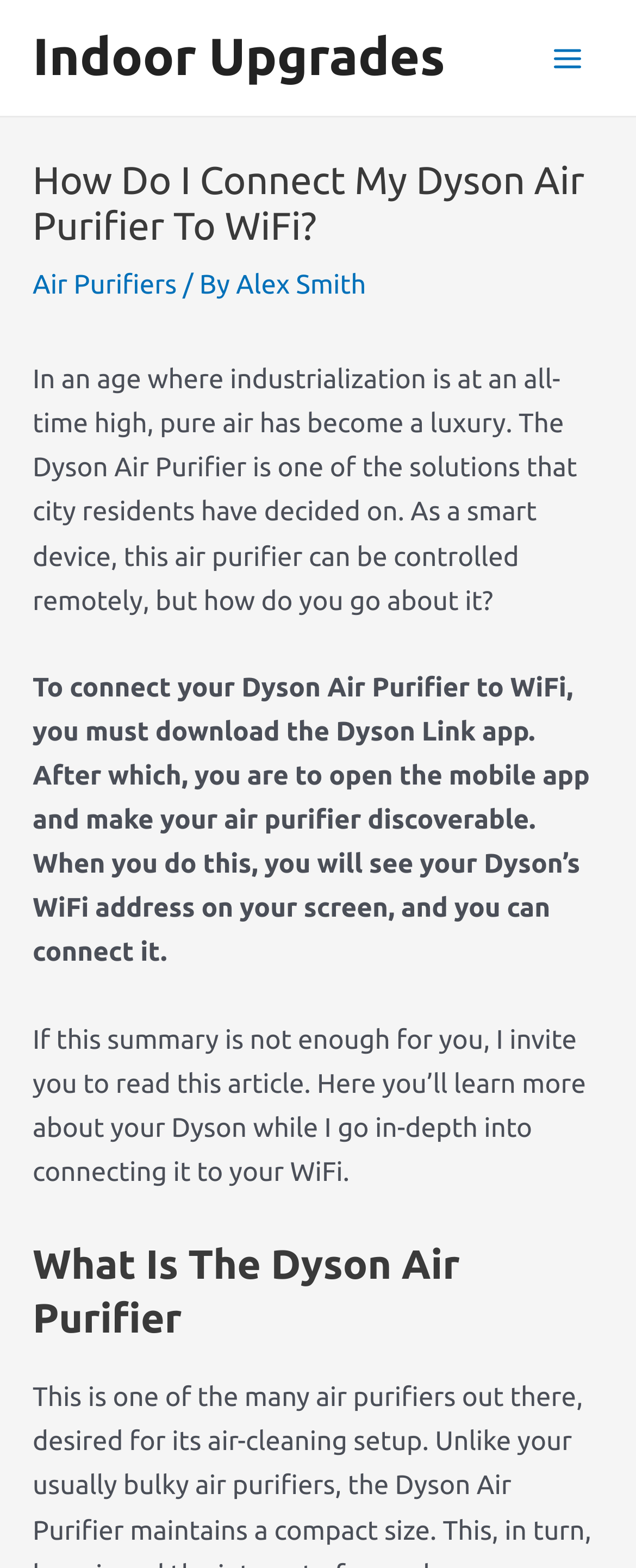Use a single word or phrase to answer the question: 
What is the main topic of this article?

Connecting Dyson Air Purifier to WiFi